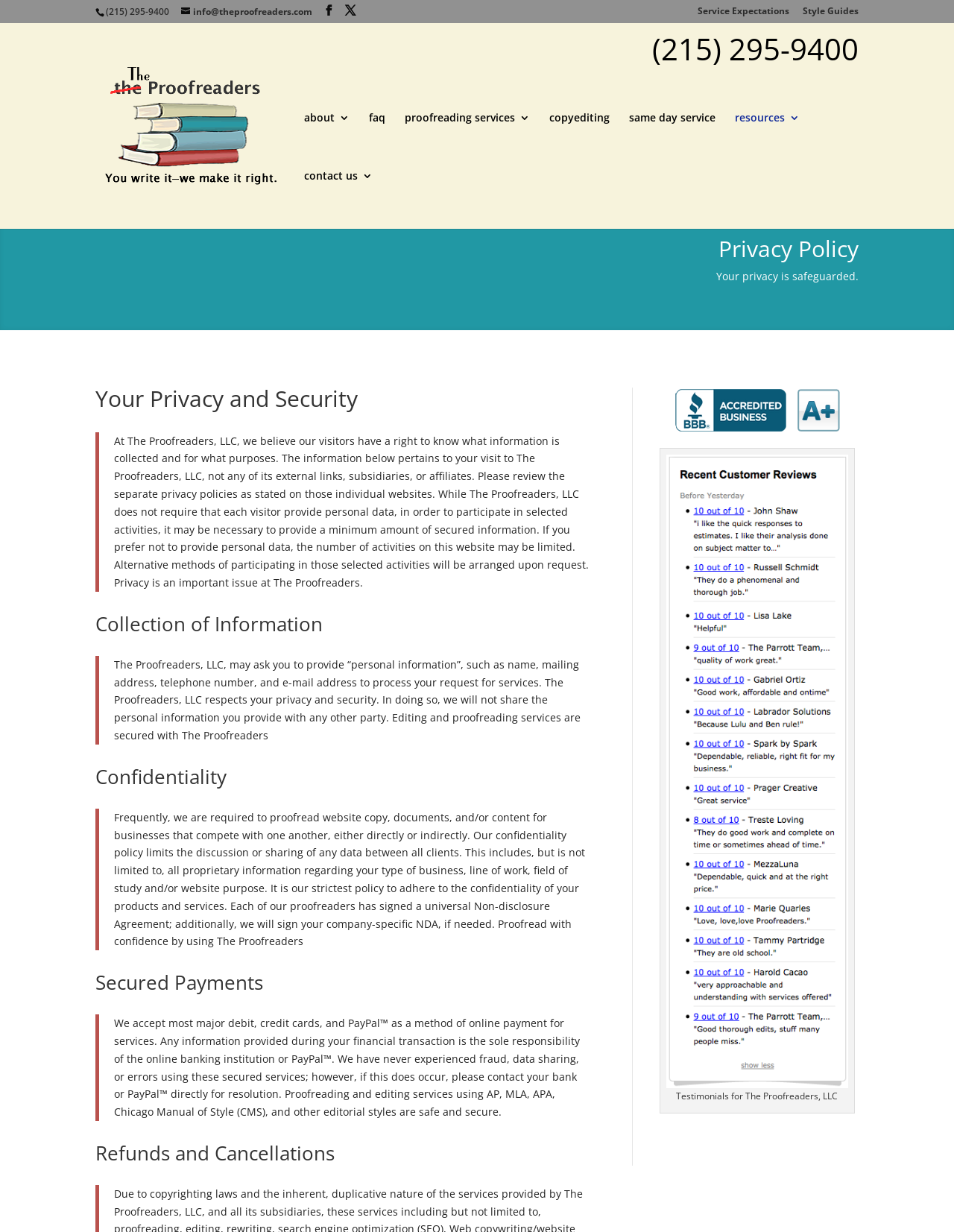Please determine the bounding box coordinates for the UI element described as: "alt="Proofreading and Editing Services"".

[0.103, 0.095, 0.298, 0.107]